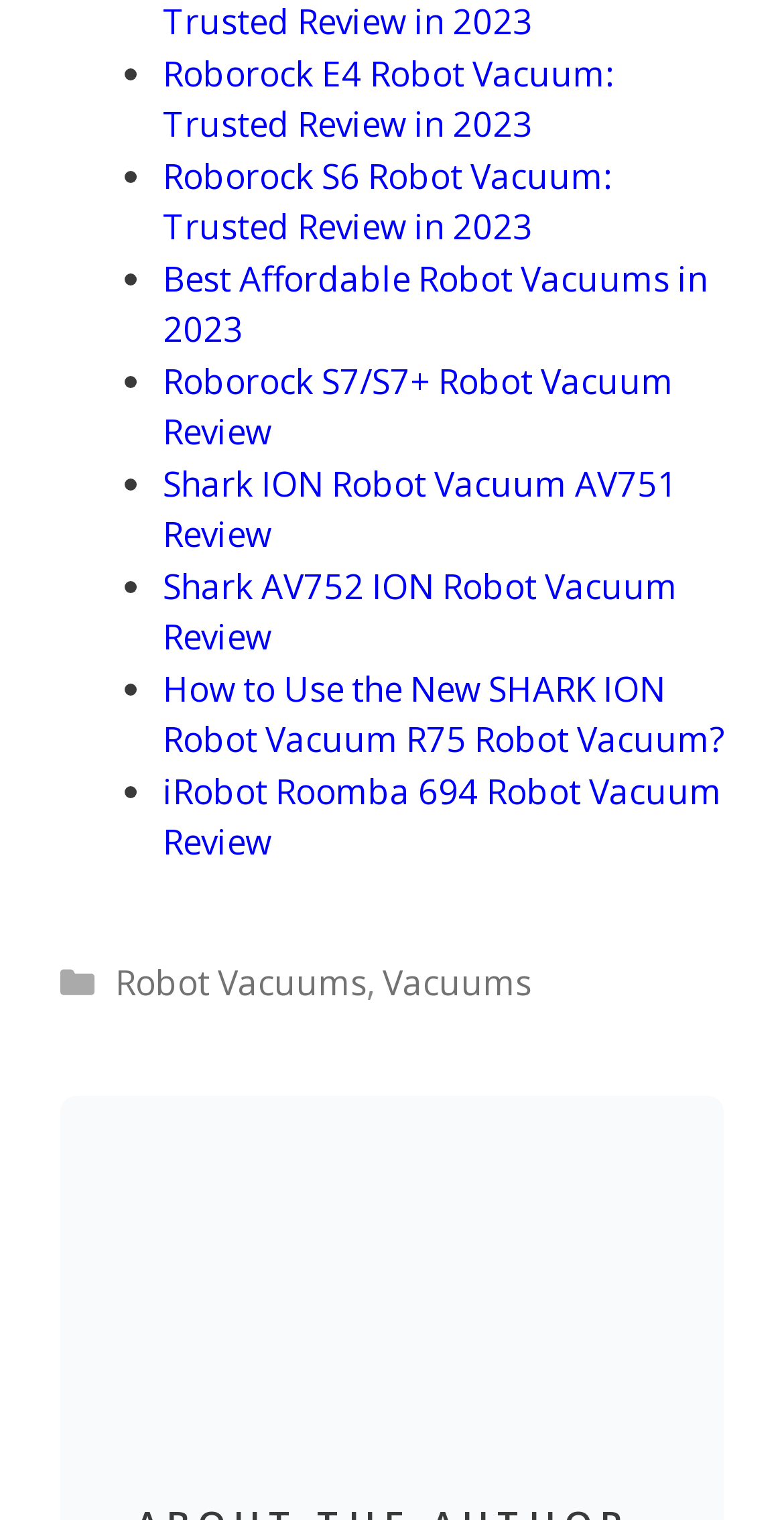Given the element description: "Robot Vacuums", predict the bounding box coordinates of this UI element. The coordinates must be four float numbers between 0 and 1, given as [left, top, right, bottom].

[0.147, 0.631, 0.467, 0.661]